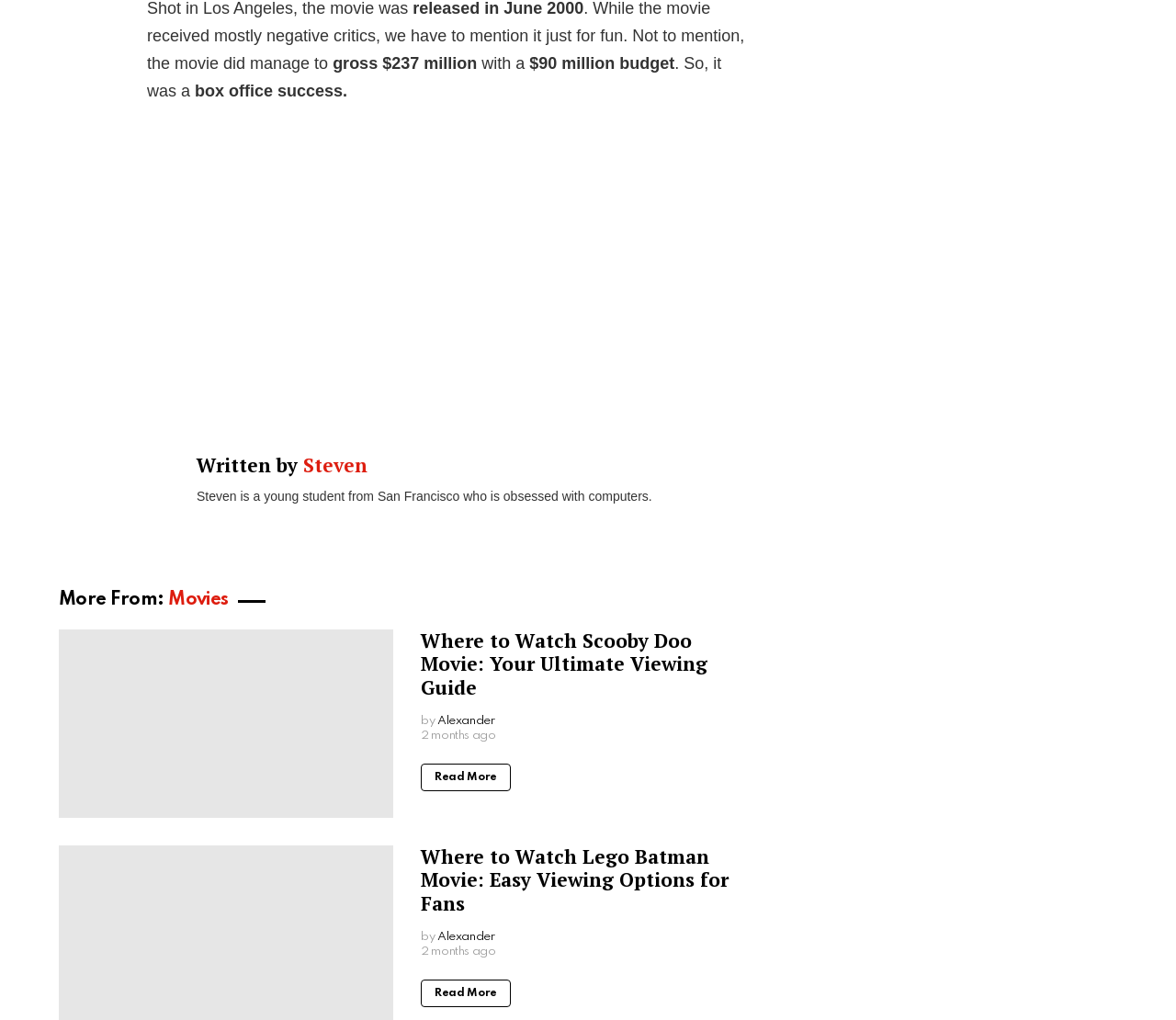Locate the UI element described by Read More and provide its bounding box coordinates. Use the format (top-left x, top-left y, bottom-right x, bottom-right y) with all values as floating point numbers between 0 and 1.

[0.358, 0.54, 0.434, 0.567]